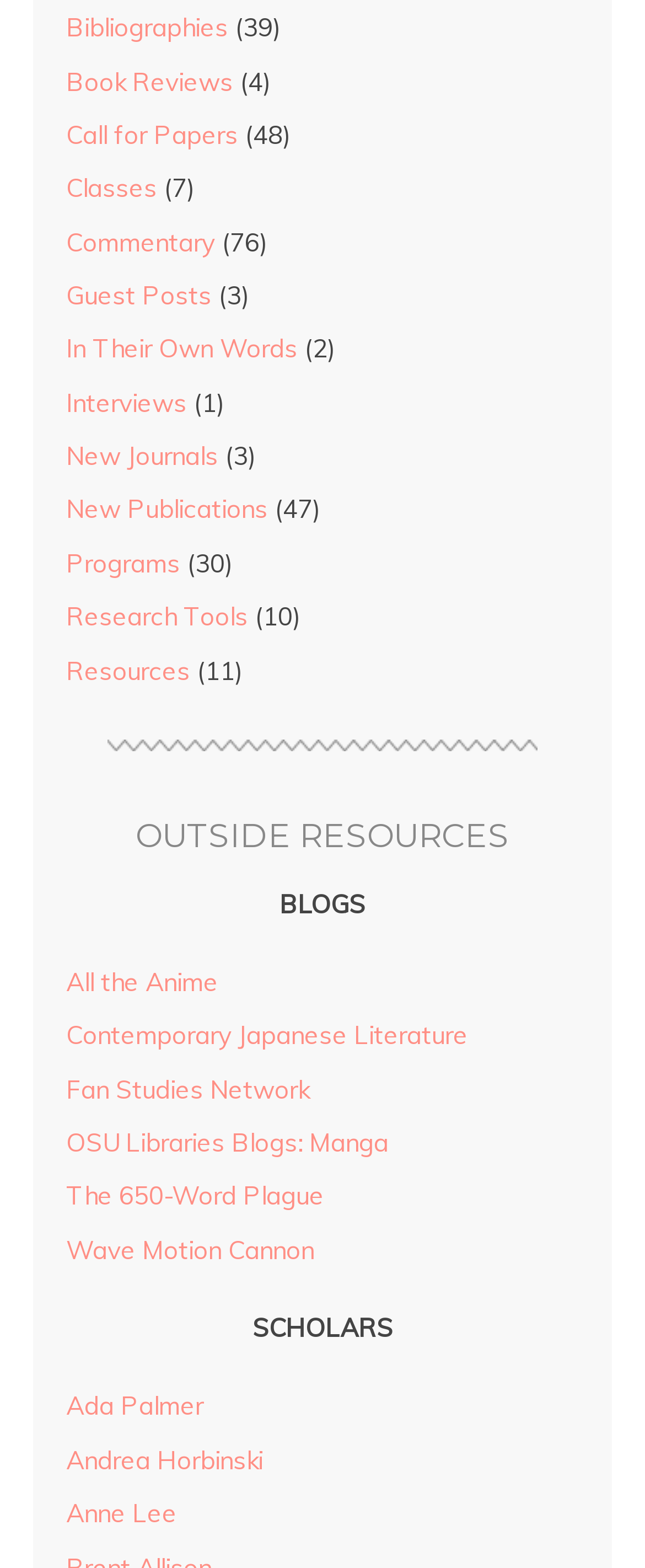How many categories are there on the webpage?
Give a one-word or short-phrase answer derived from the screenshot.

14